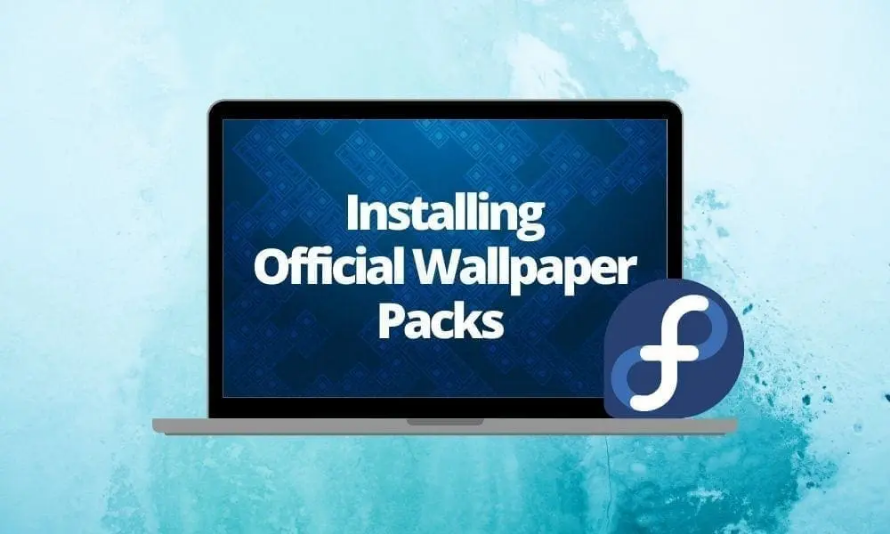Explain what is happening in the image with as much detail as possible.

The image depicts a sleek laptop showcasing the text "Installing Official Wallpaper Packs" prominently on its screen, set against a calming blue backdrop. A circular Fedora logo, characterized by its distinctive "f" in white and vibrant background, is positioned in the lower right corner, emphasizing the connection to the Fedora operating system. This visual illustrates the focus on enhancing the user experience through aesthetically pleasing wallpapers, highlighting the theme of customization and personalization within the Fedora Linux environment.